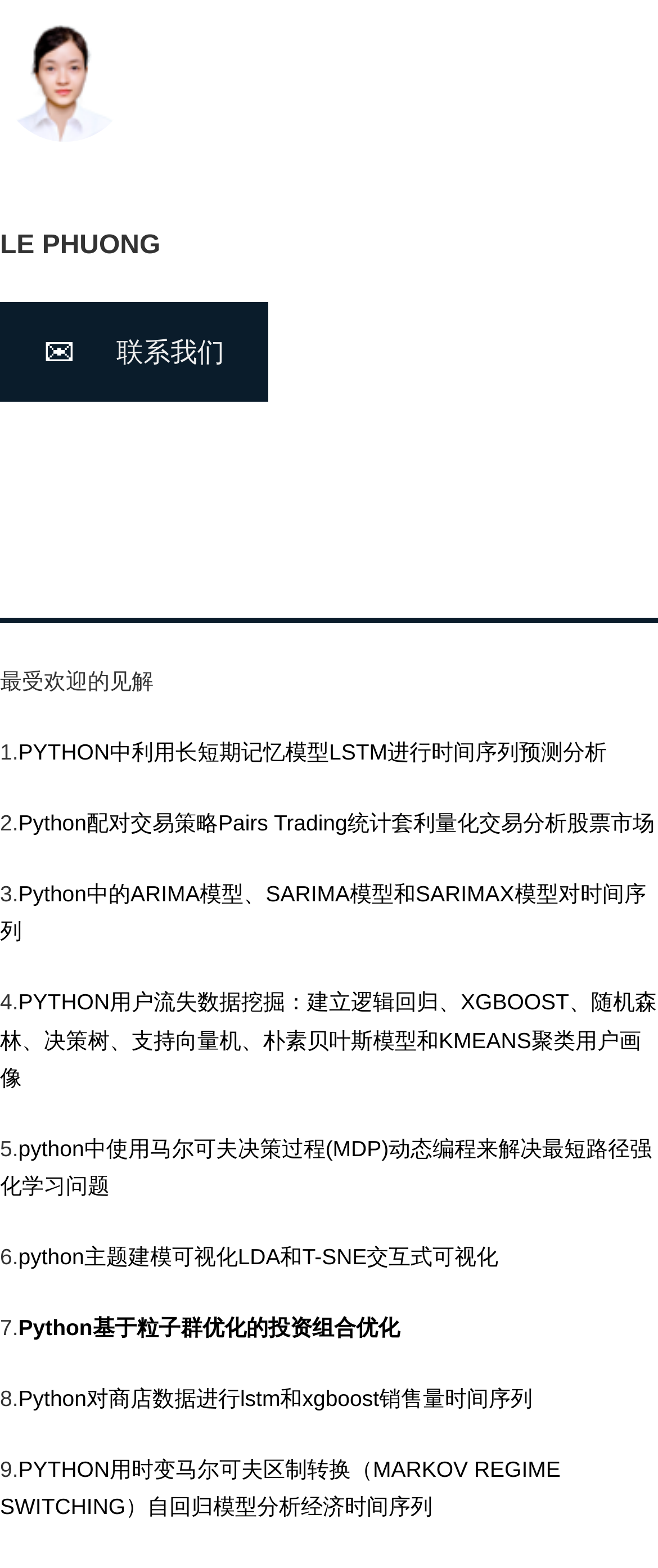Locate the bounding box coordinates of the clickable element to fulfill the following instruction: "Read the article about PYTHON中利用长短期记忆模型LSTM进行时间序列预测分析". Provide the coordinates as four float numbers between 0 and 1 in the format [left, top, right, bottom].

[0.028, 0.472, 0.922, 0.488]